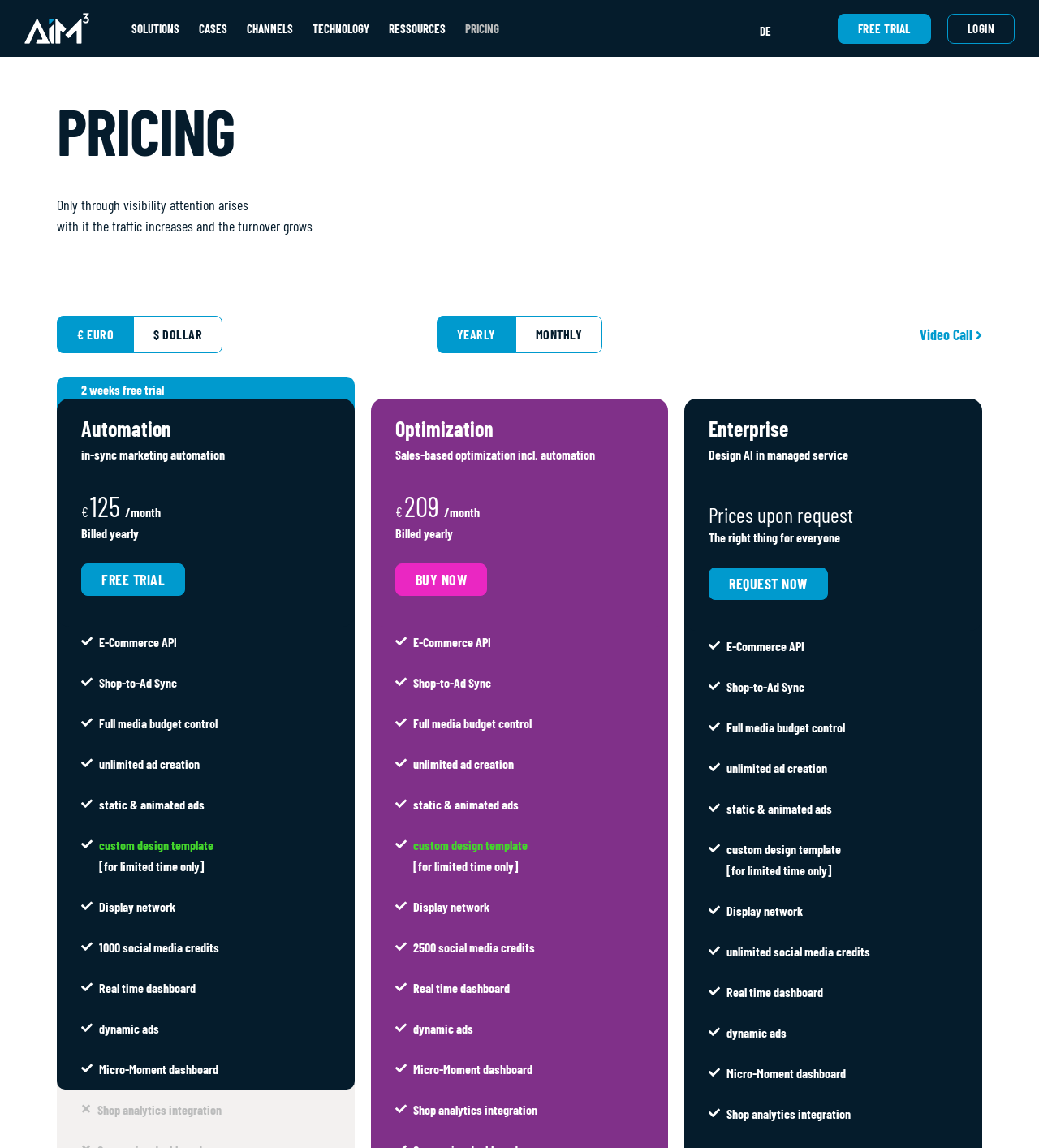How many social media credits are included in the Optimization plan?
Refer to the image and give a detailed answer to the question.

I found the number of social media credits included in the Optimization plan by looking at the features listed under the Optimization plan section. One of the features listed is '2500 social media credits'.